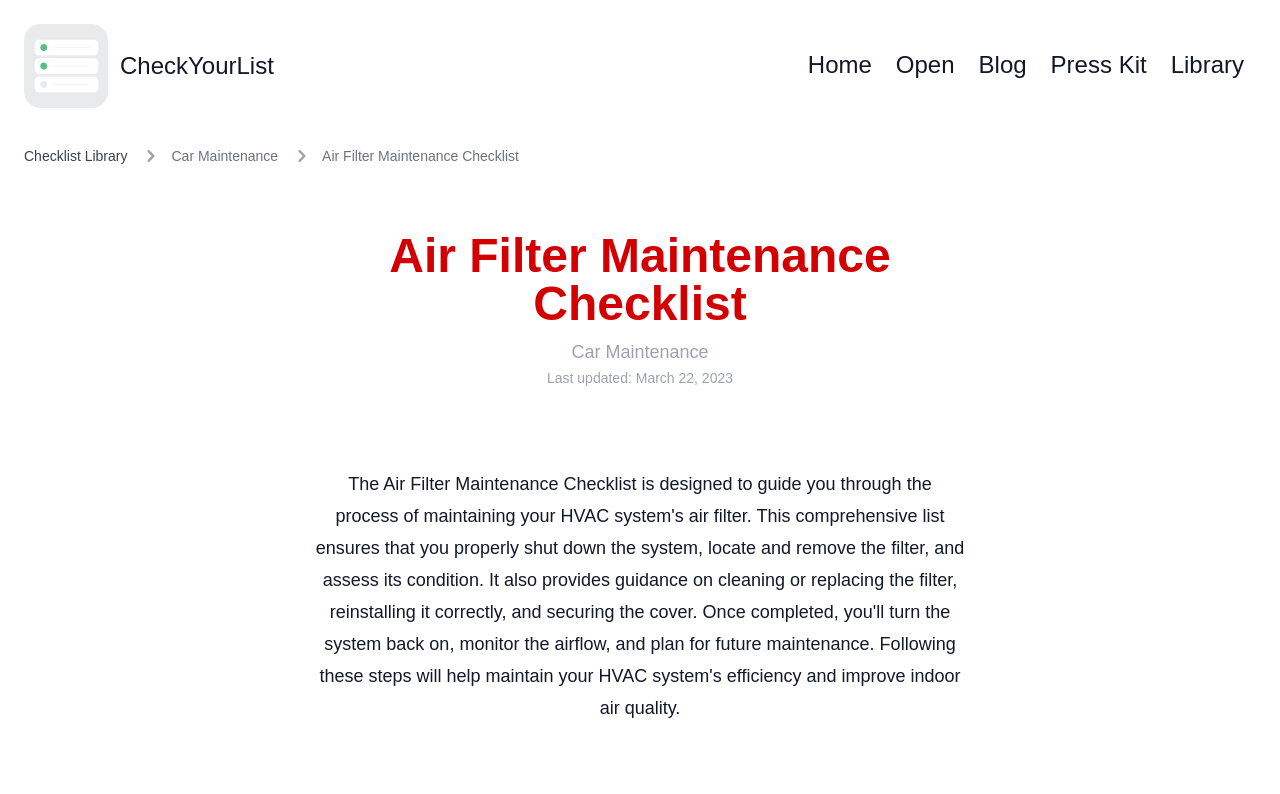Determine the bounding box coordinates (top-left x, top-left y, bottom-right x, bottom-right y) of the UI element described in the following text: Checklist Library

[0.019, 0.184, 0.1, 0.209]